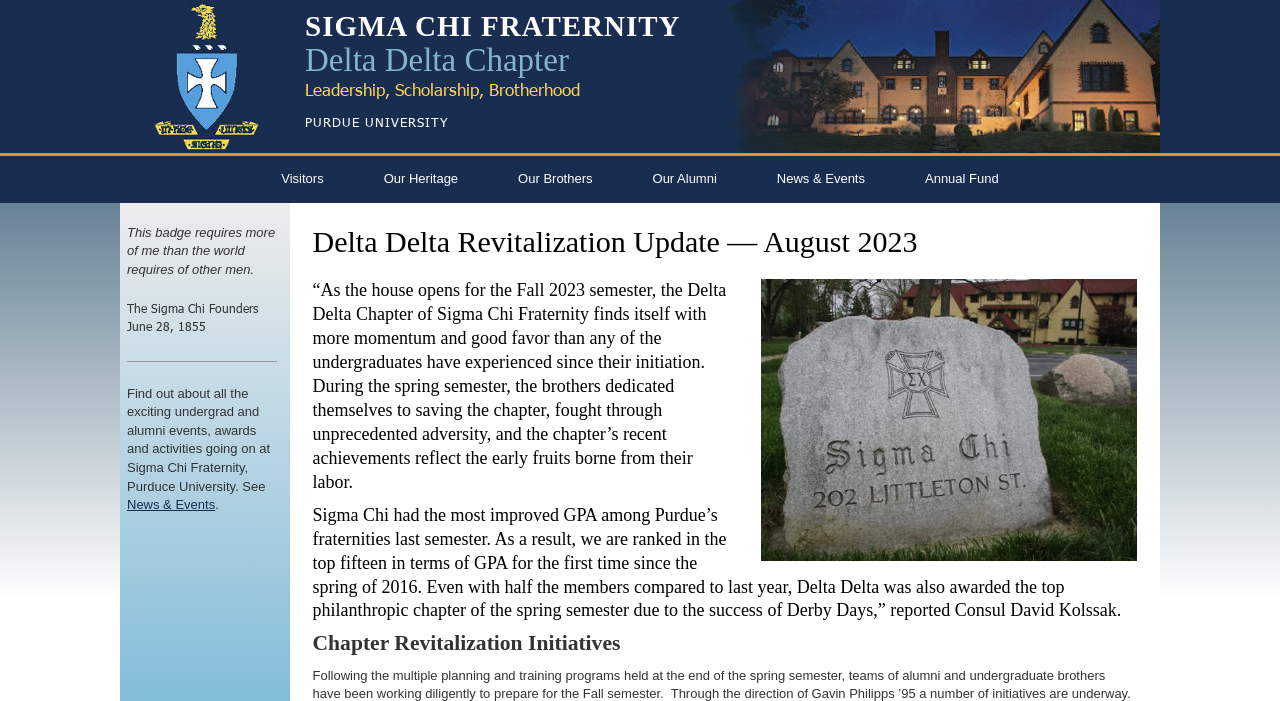Identify the text that serves as the heading for the webpage and generate it.

Delta Delta Revitalization Update — August 2023